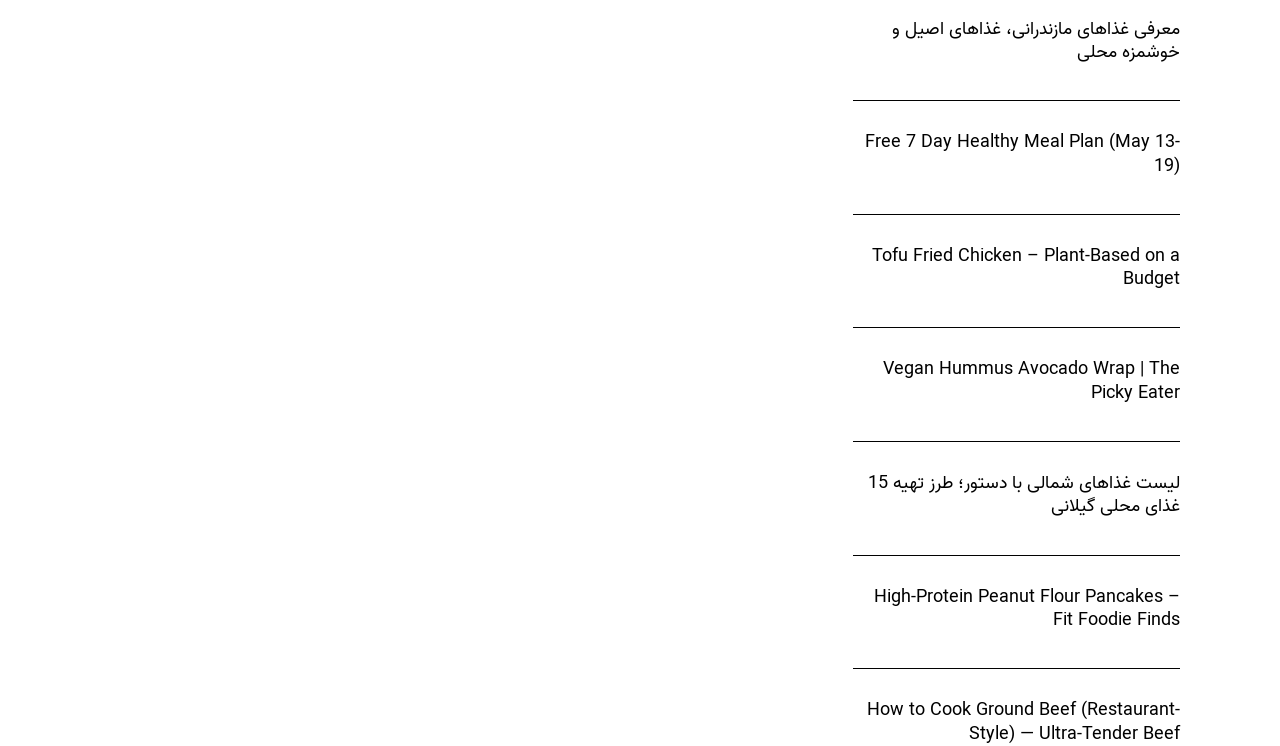How many links are on the webpage?
Answer the question with a single word or phrase, referring to the image.

8